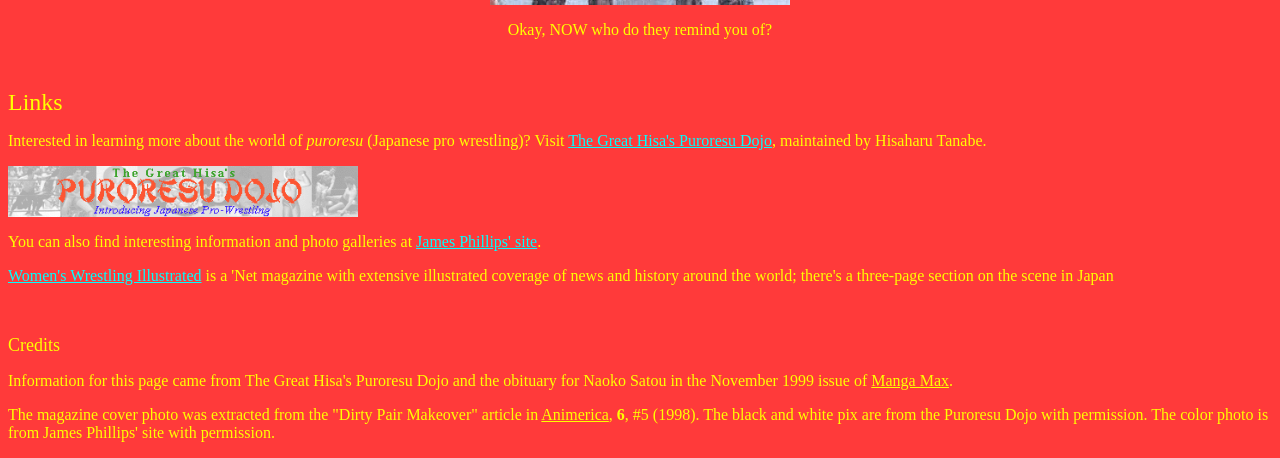What is the name of the person maintaining the dojo?
Give a one-word or short phrase answer based on the image.

Hisaharu Tanabe